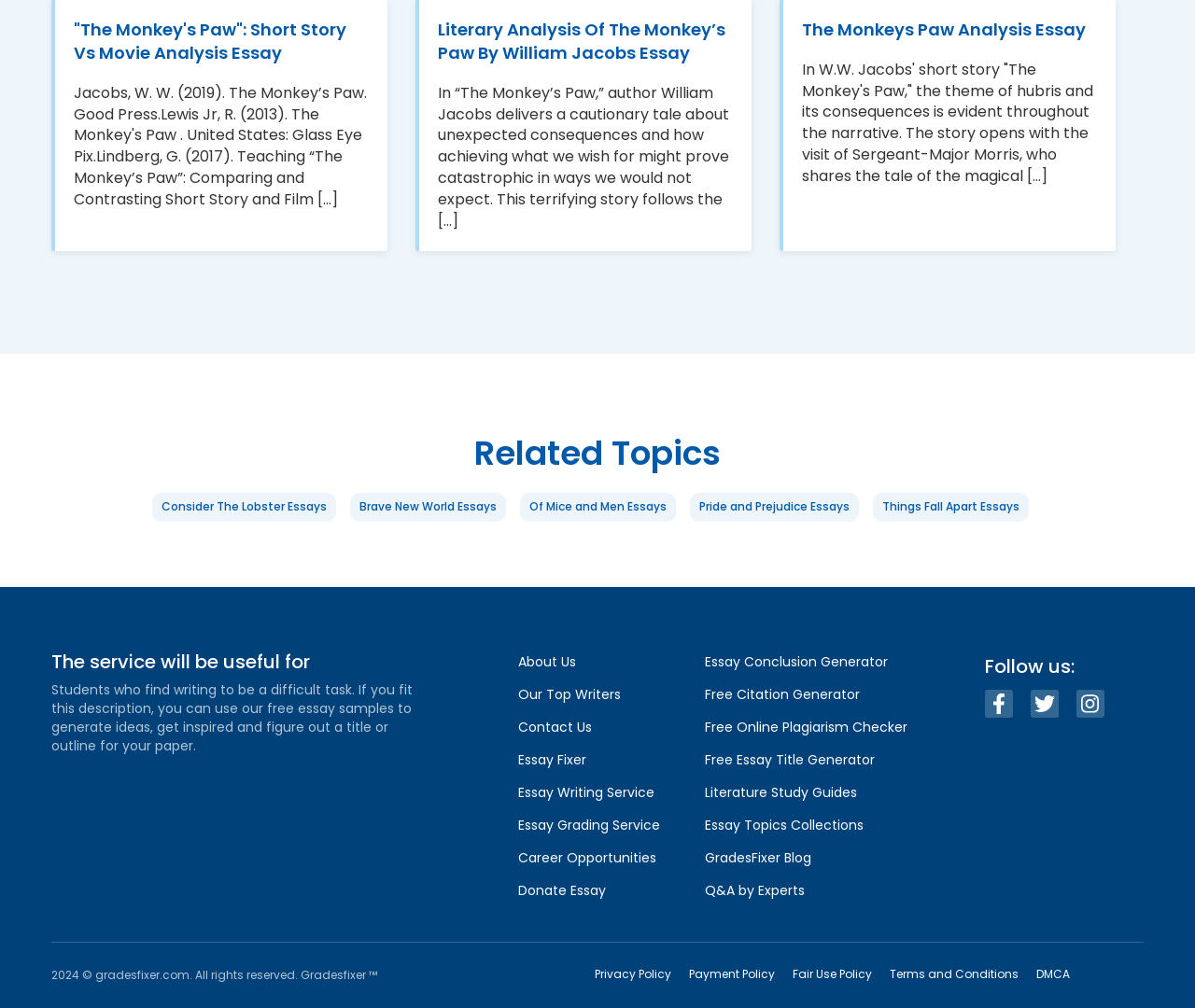What is the purpose of the free essay samples on this website?
Please answer the question with as much detail and depth as you can.

The static text element that says 'Students who find writing to be a difficult task. If you fit this description, you can use our free essay samples to generate ideas, get inspired and figure out a title or outline for your paper.' suggests that the purpose of the free essay samples is to help students who struggle with writing by providing inspiration and ideas for their papers.